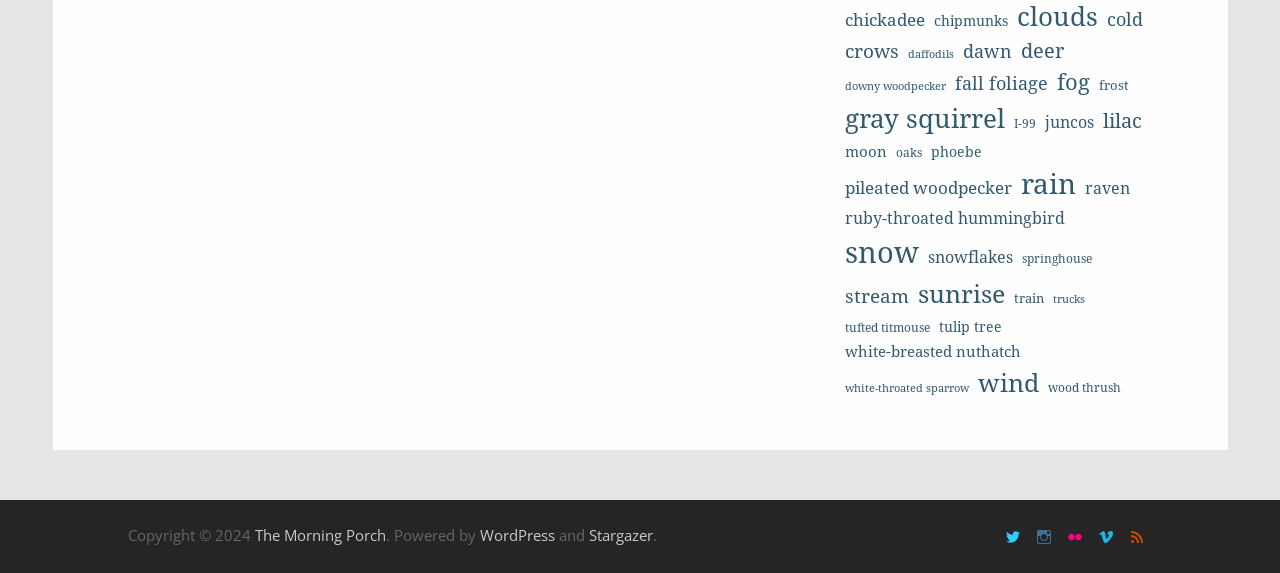What is the last topic listed?
Refer to the image and provide a one-word or short phrase answer.

wood thrush